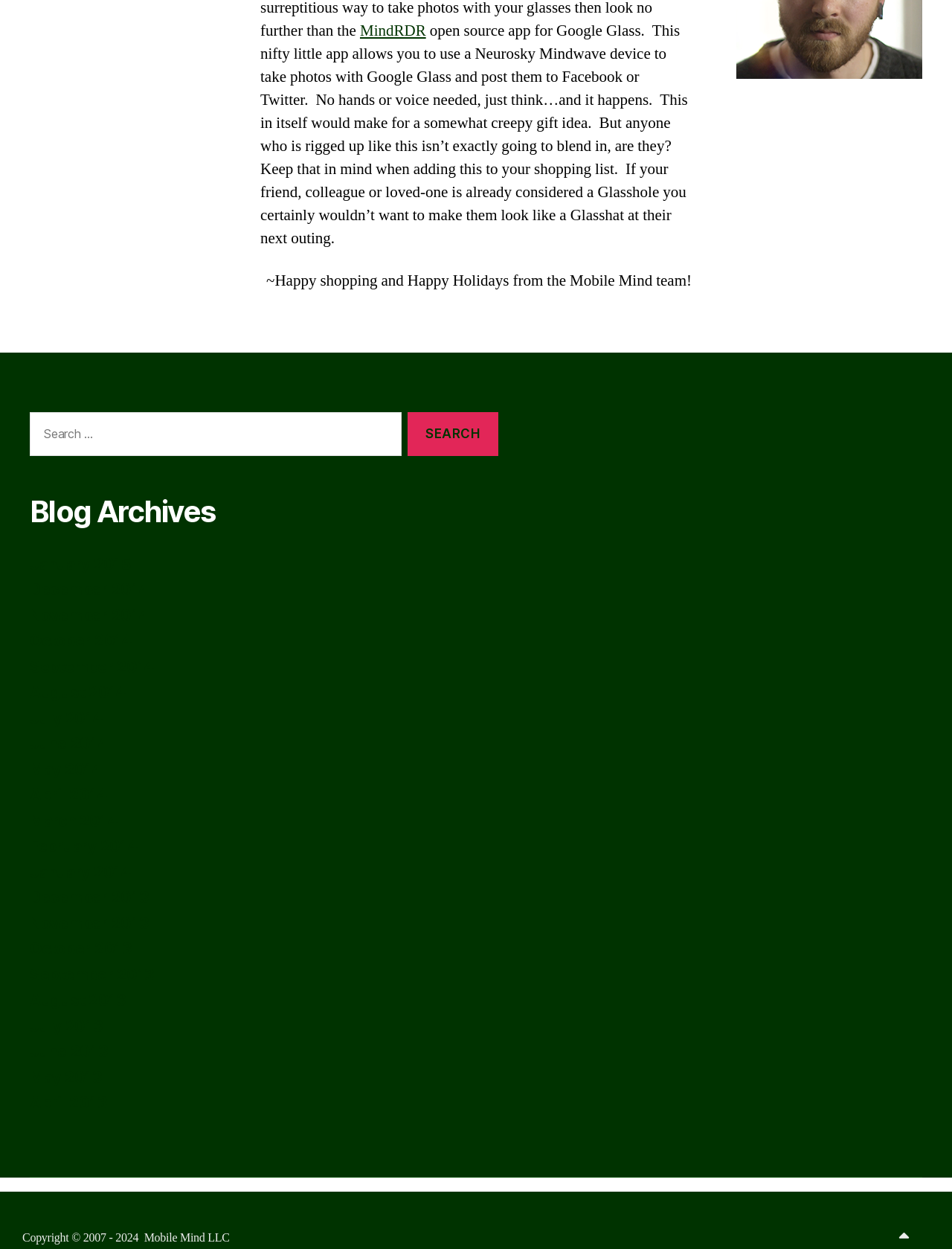Kindly determine the bounding box coordinates for the area that needs to be clicked to execute this instruction: "Search for something".

[0.031, 0.33, 0.523, 0.37]